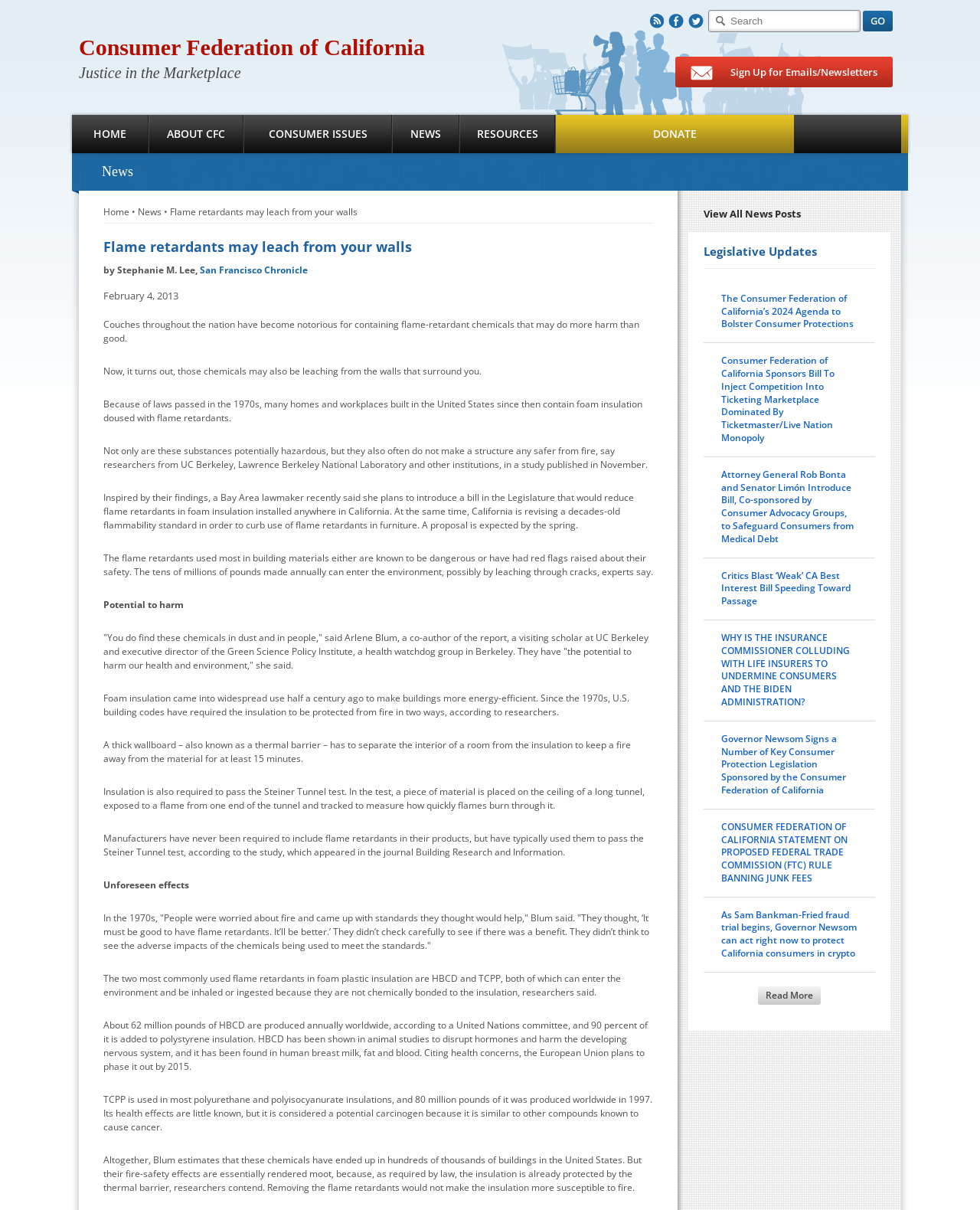What is the purpose of the Steiner Tunnel test?
Based on the image, give a concise answer in the form of a single word or short phrase.

To measure flame spread